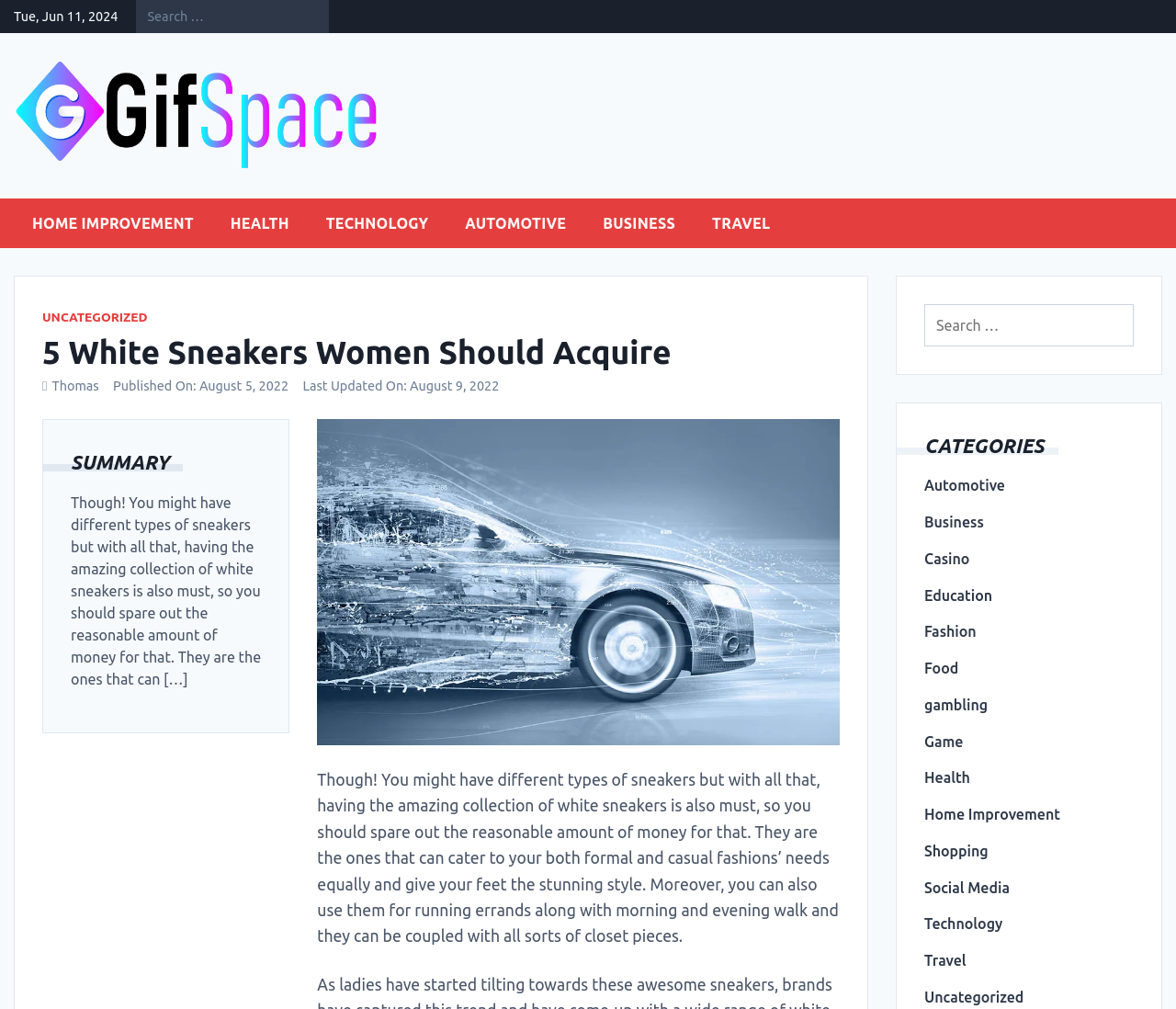Please answer the following question using a single word or phrase: 
How many categories are listed?

15